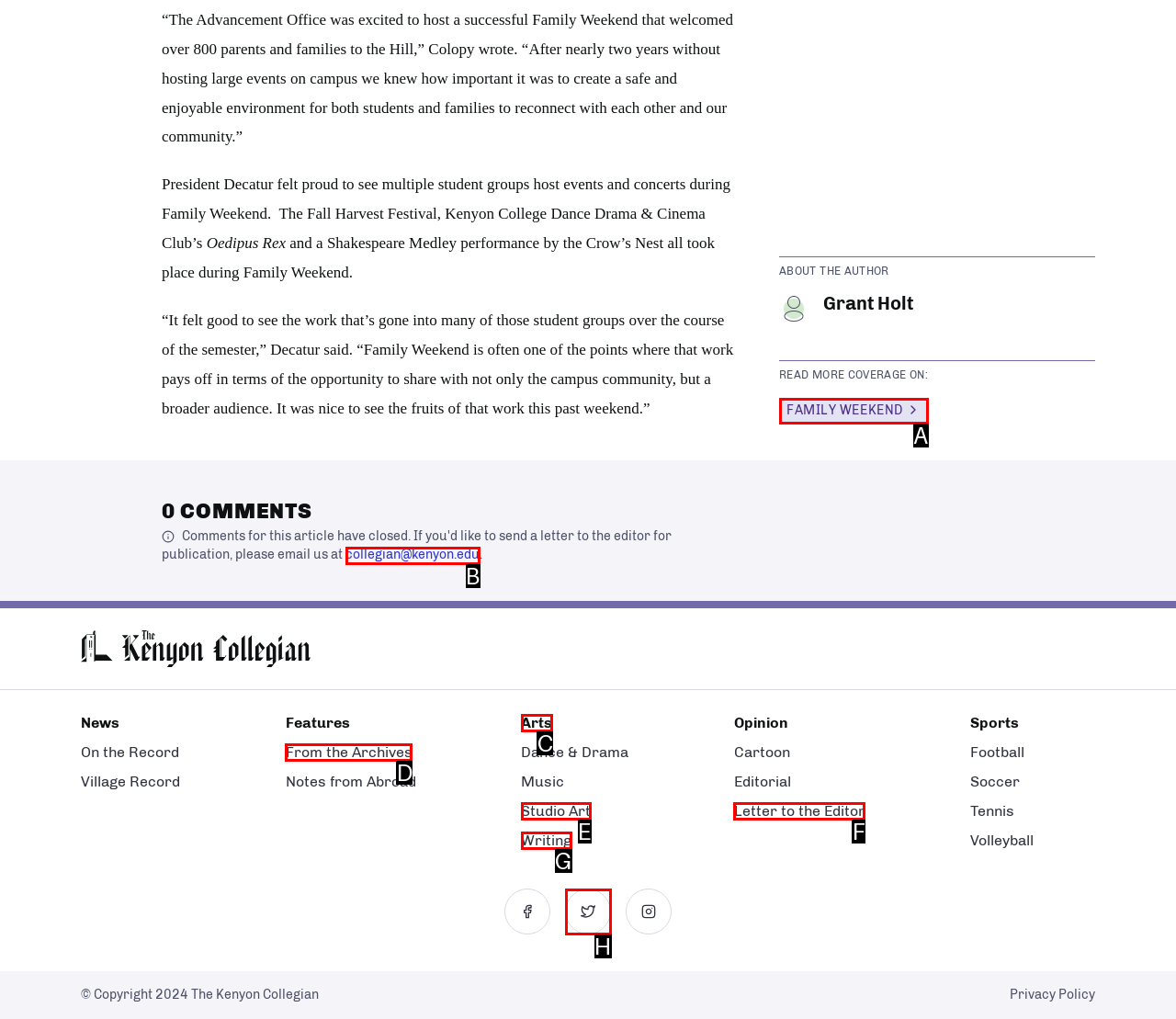Determine which HTML element should be clicked for this task: Share the article via Facebook
Provide the option's letter from the available choices.

None